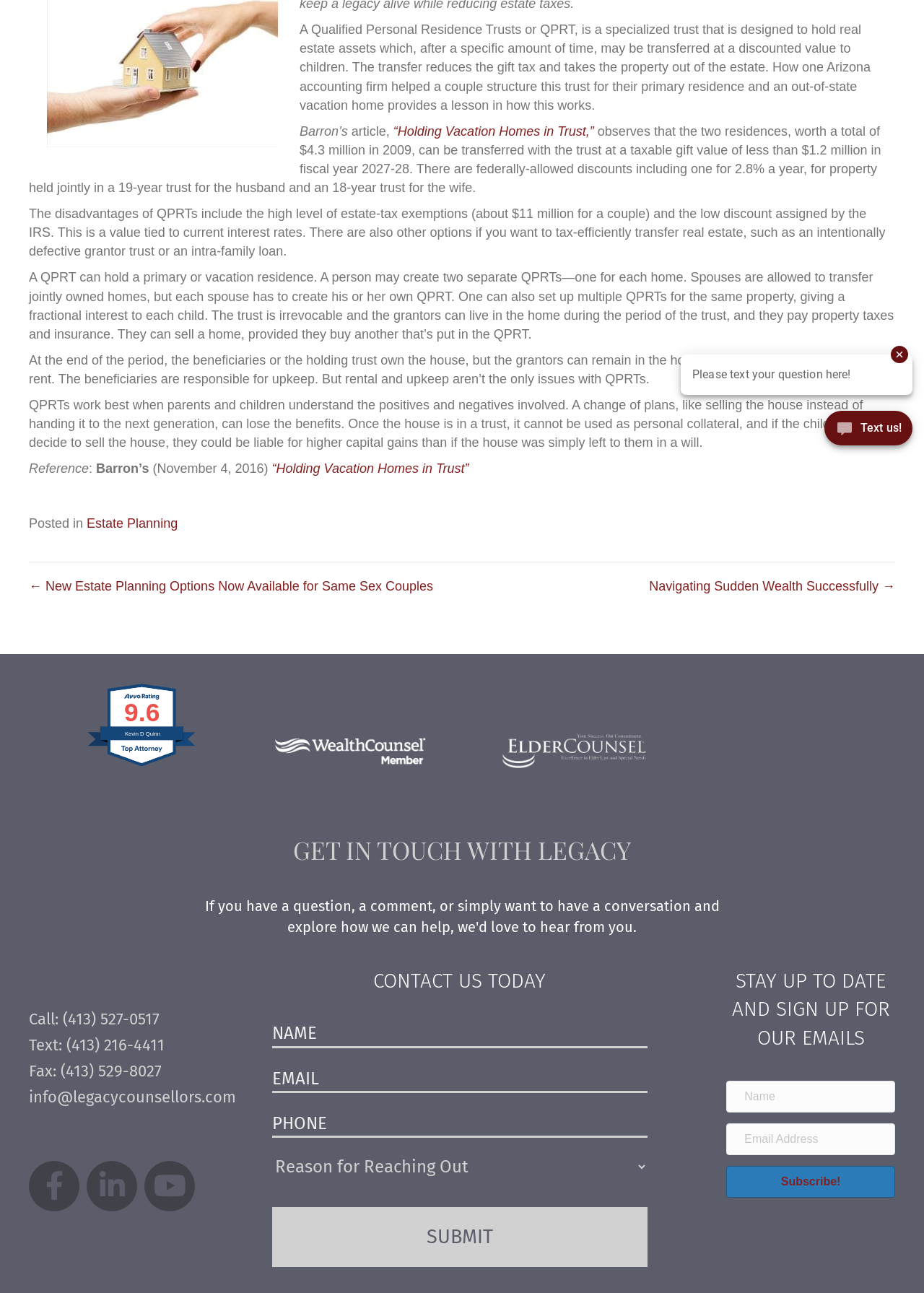Bounding box coordinates are specified in the format (top-left x, top-left y, bottom-right x, bottom-right y). All values are floating point numbers bounded between 0 and 1. Please provide the bounding box coordinate of the region this sentence describes: value="Submit"

[0.295, 0.934, 0.701, 0.98]